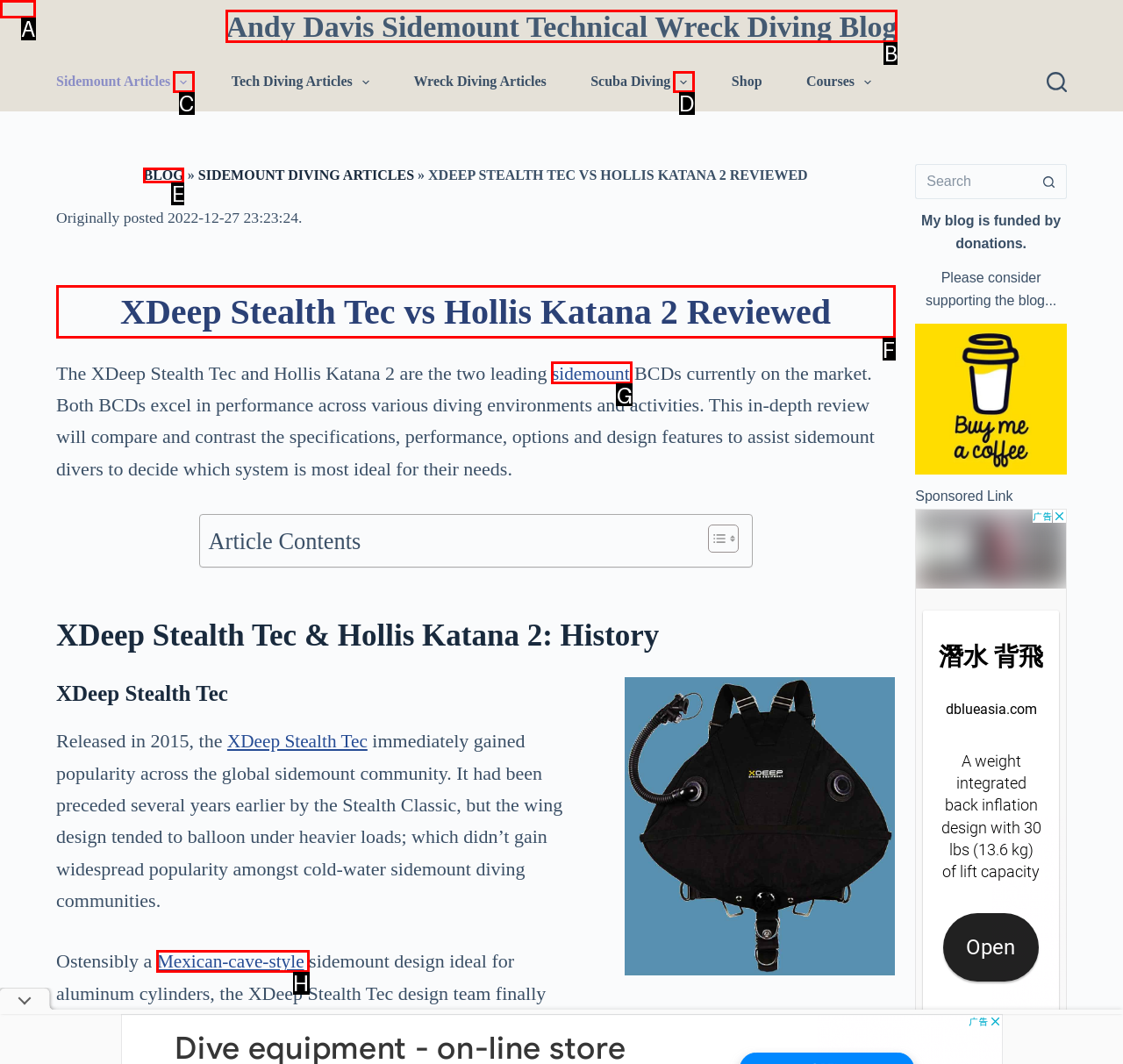Identify the correct HTML element to click for the task: Read the 'XDeep Stealth Tec vs Hollis Katana 2 Reviewed' article. Provide the letter of your choice.

F